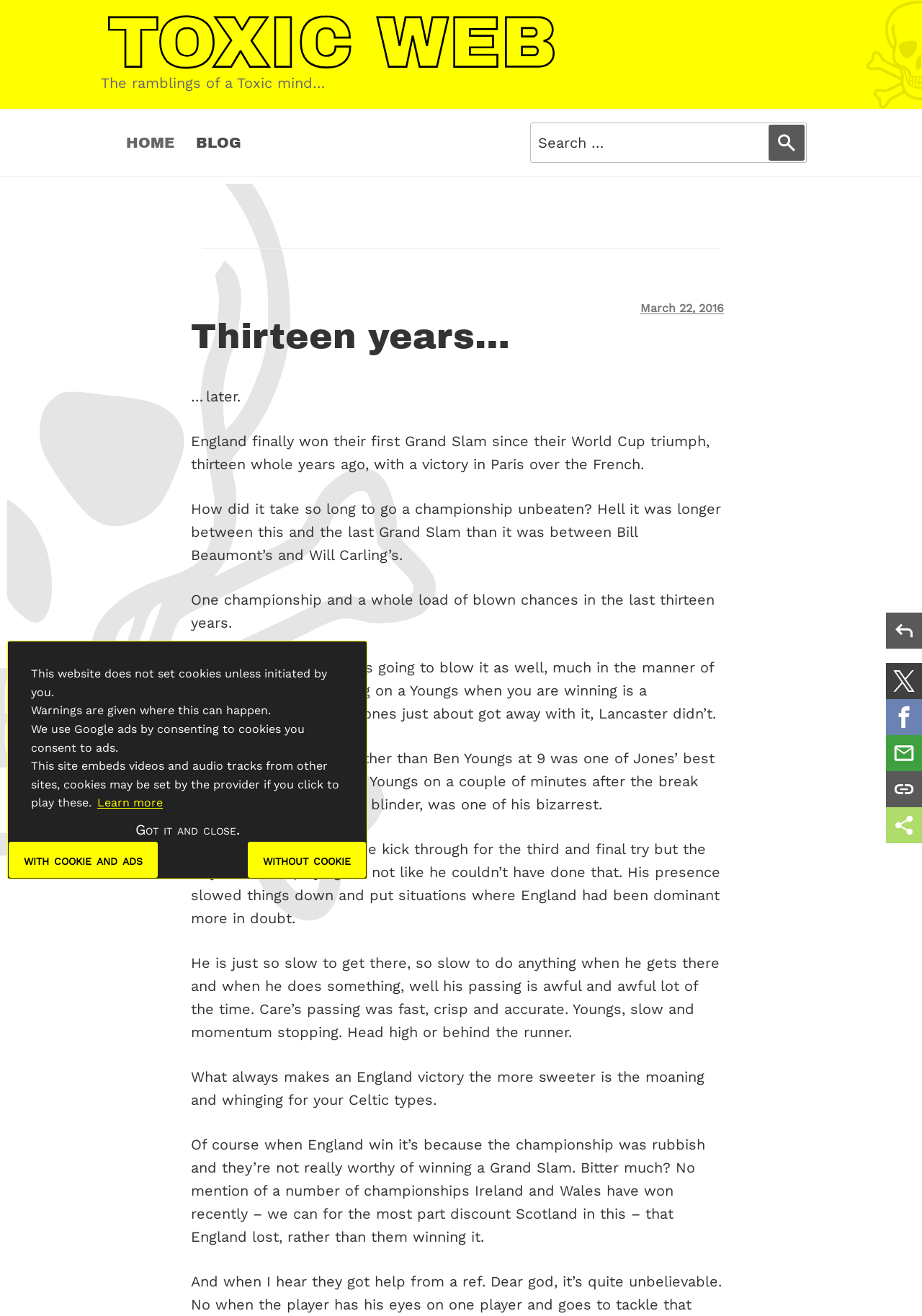Using the format (top-left x, top-left y, bottom-right x, bottom-right y), provide the bounding box coordinates for the described UI element. All values should be floating point numbers between 0 and 1: March 22, 2016

[0.695, 0.229, 0.785, 0.239]